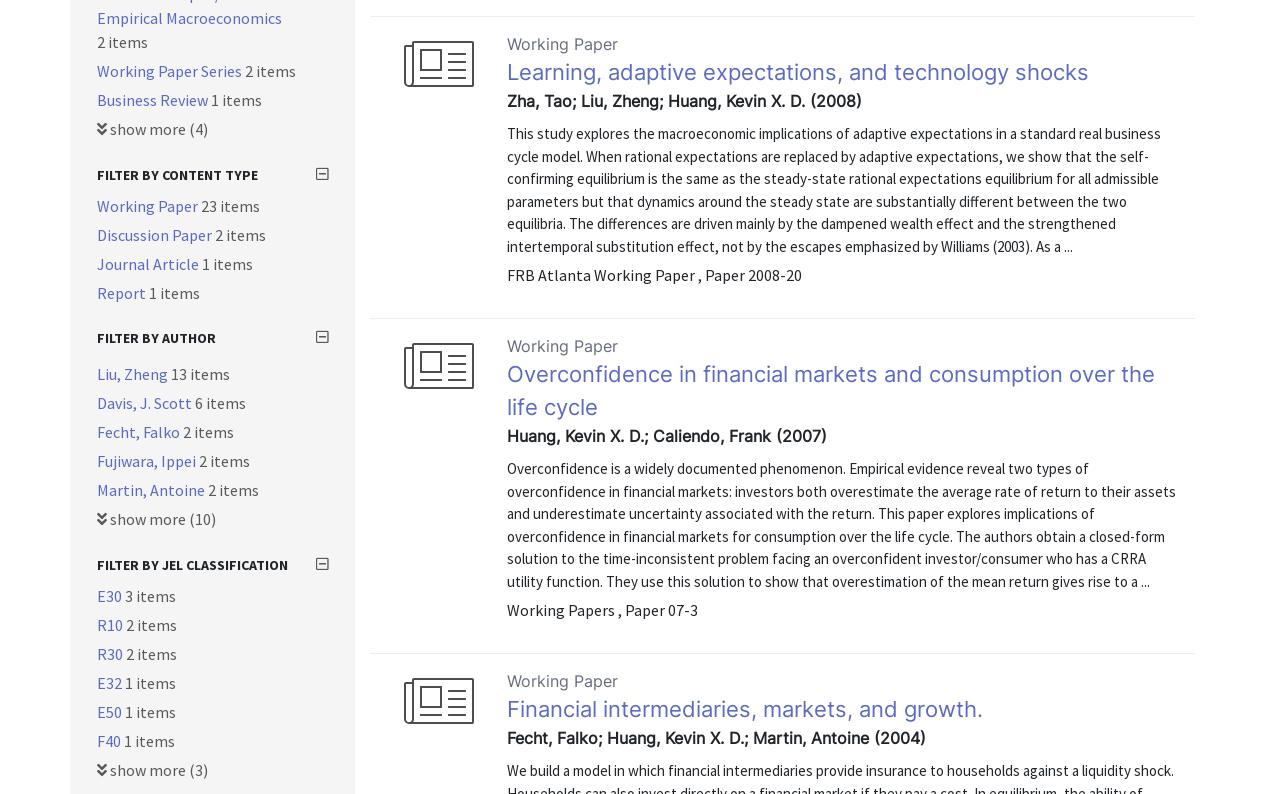Please answer the following question using a single word or phrase: 
How many working papers are there in total?

2